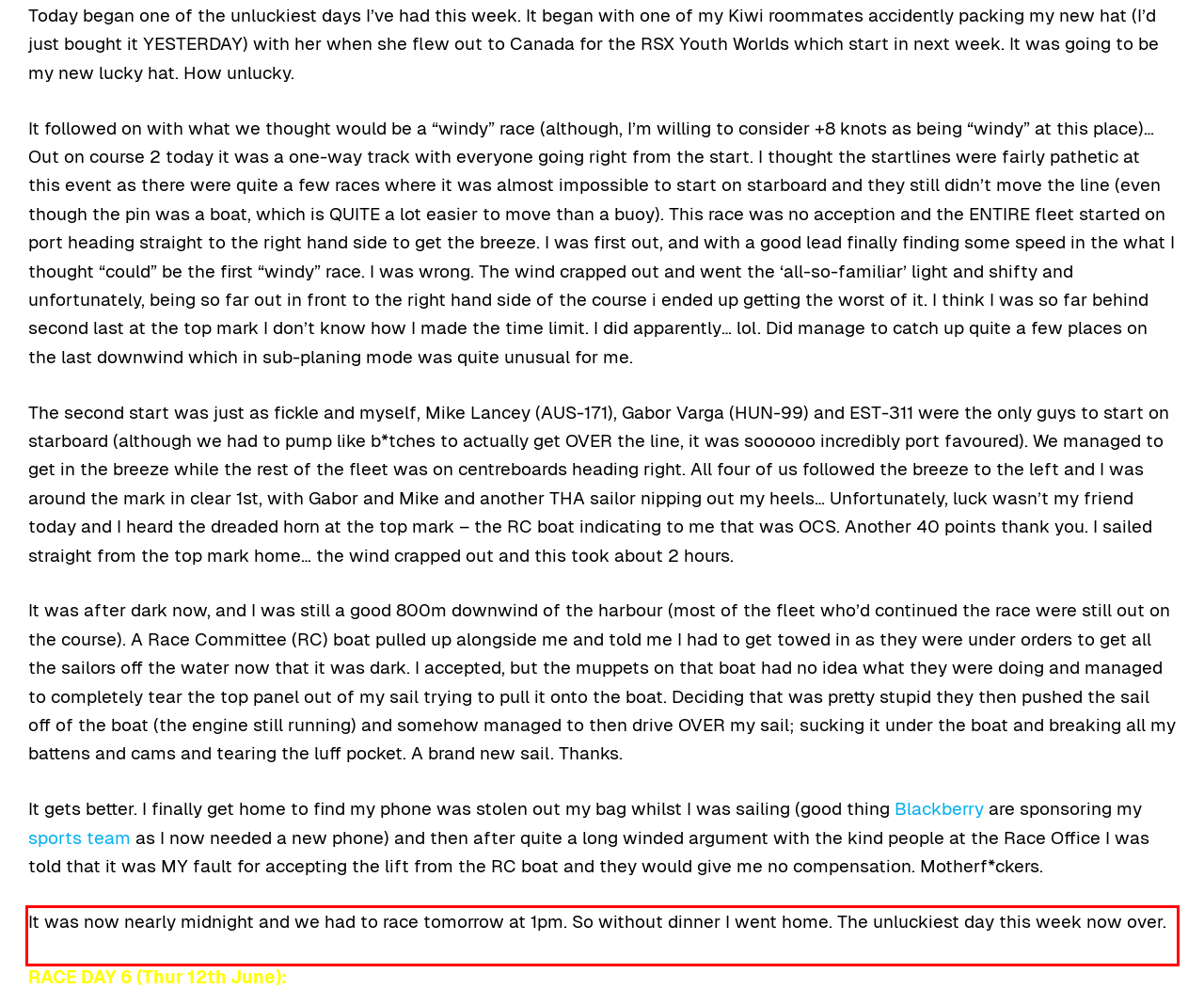Inspect the webpage screenshot that has a red bounding box and use OCR technology to read and display the text inside the red bounding box.

It was now nearly midnight and we had to race tomorrow at 1pm. So without dinner I went home. The unluckiest day this week now over.